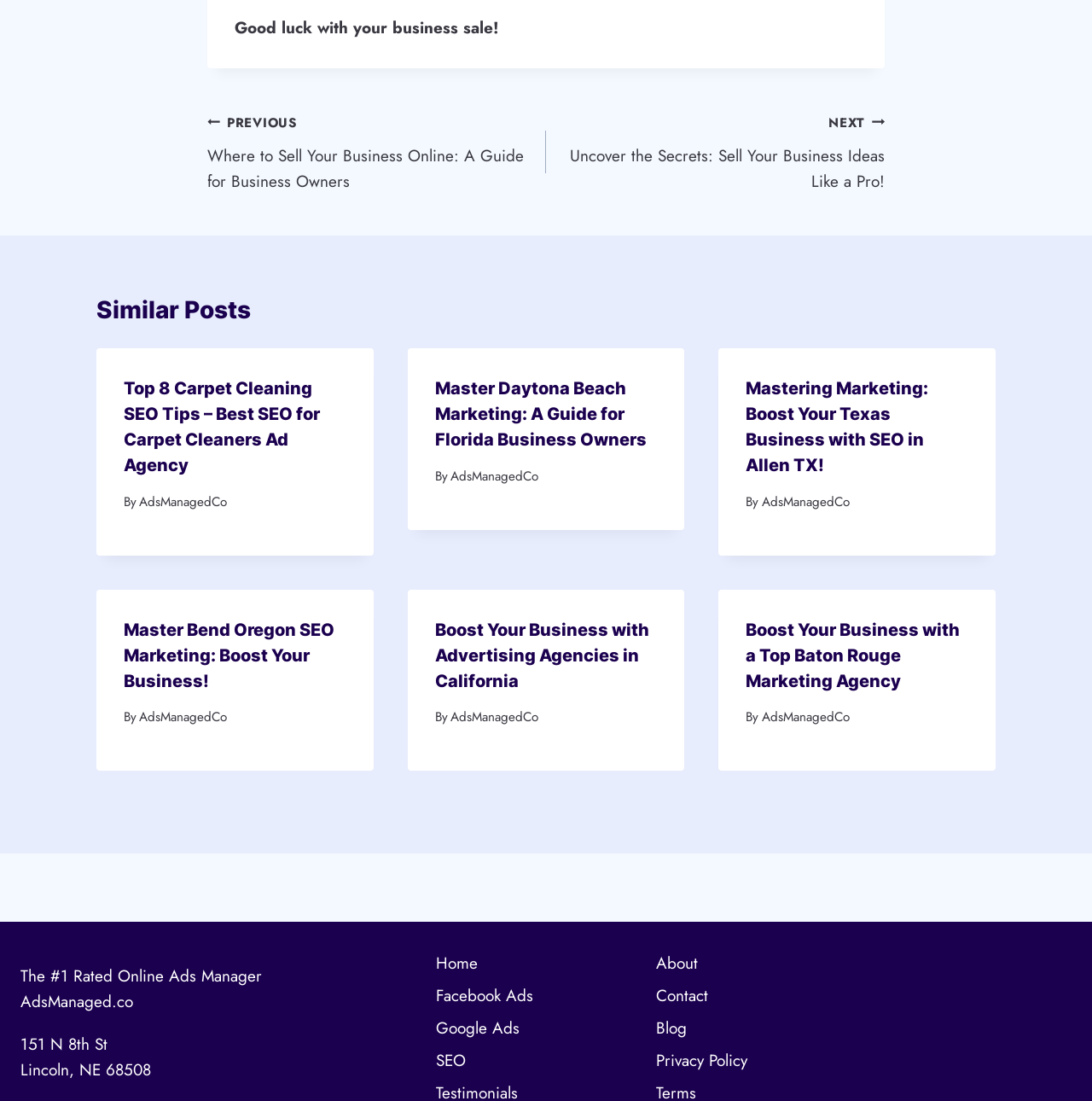What is the company name mentioned at the bottom of the page?
Look at the image and respond with a single word or a short phrase.

AdsManaged.co